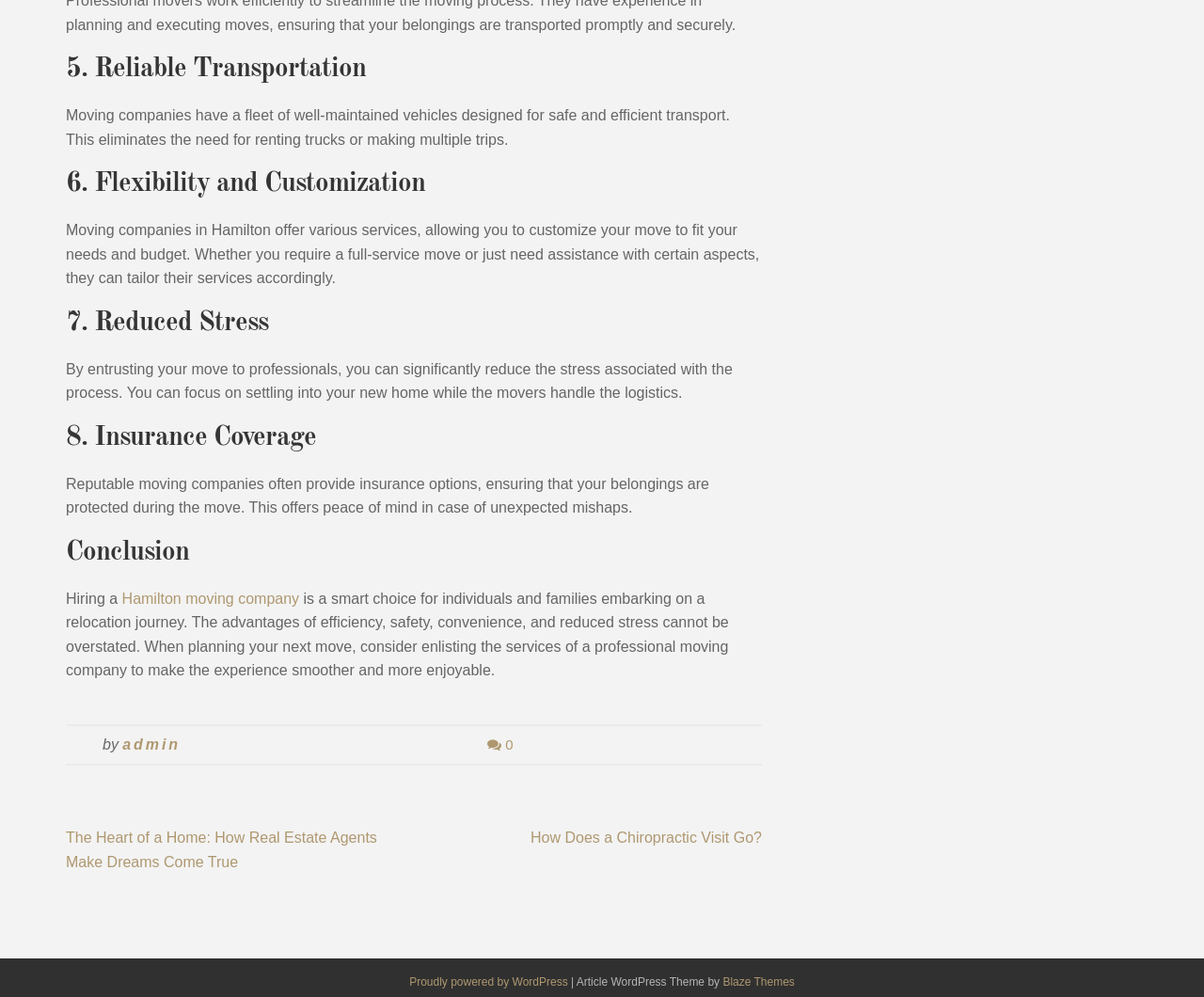What is the purpose of insurance options provided by moving companies? From the image, respond with a single word or brief phrase.

To protect belongings during the move